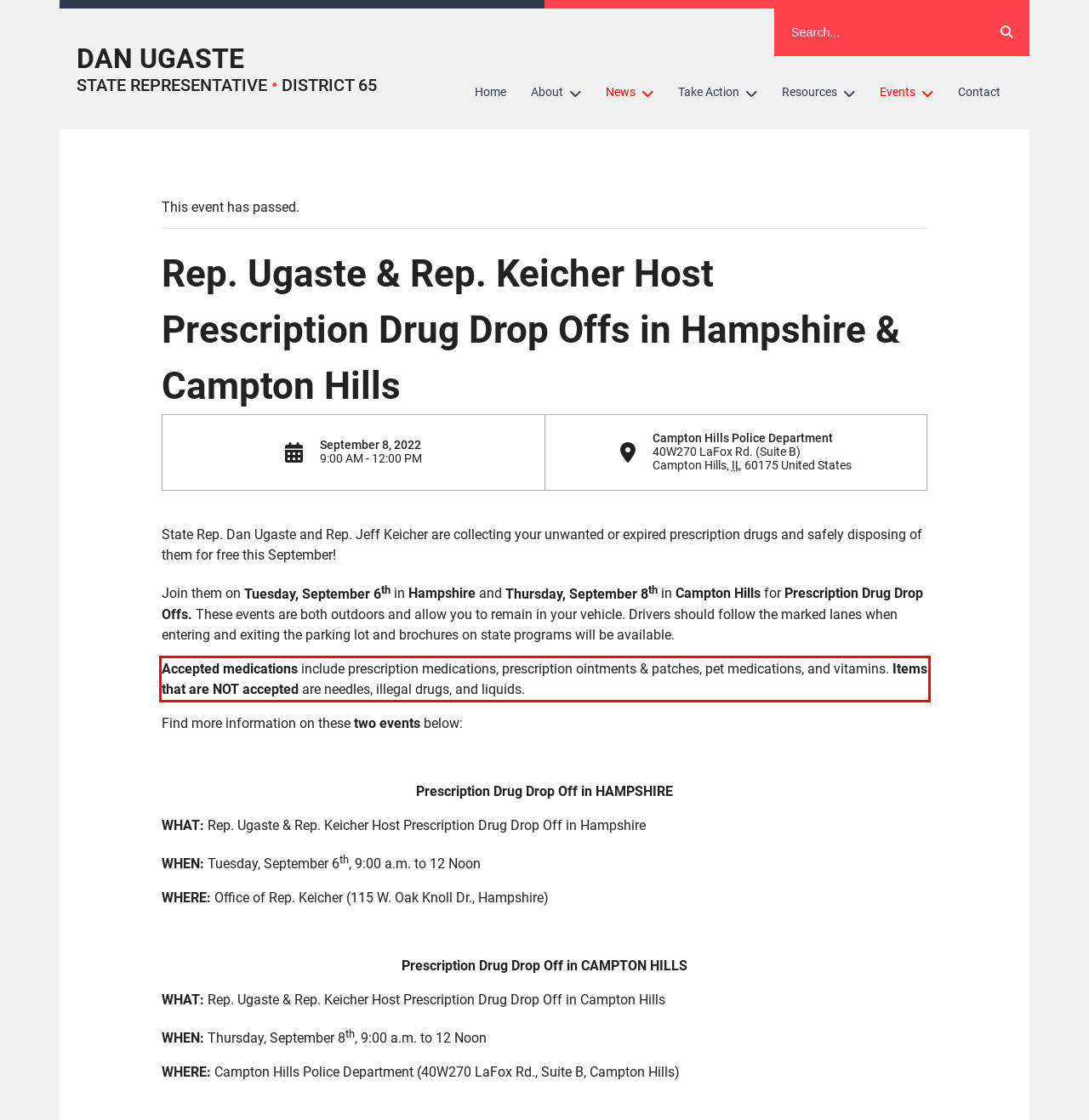Within the screenshot of a webpage, identify the red bounding box and perform OCR to capture the text content it contains.

Accepted medications include prescription medications, prescription ointments & patches, pet medications, and vitamins. Items that are NOT accepted are needles, illegal drugs, and liquids.